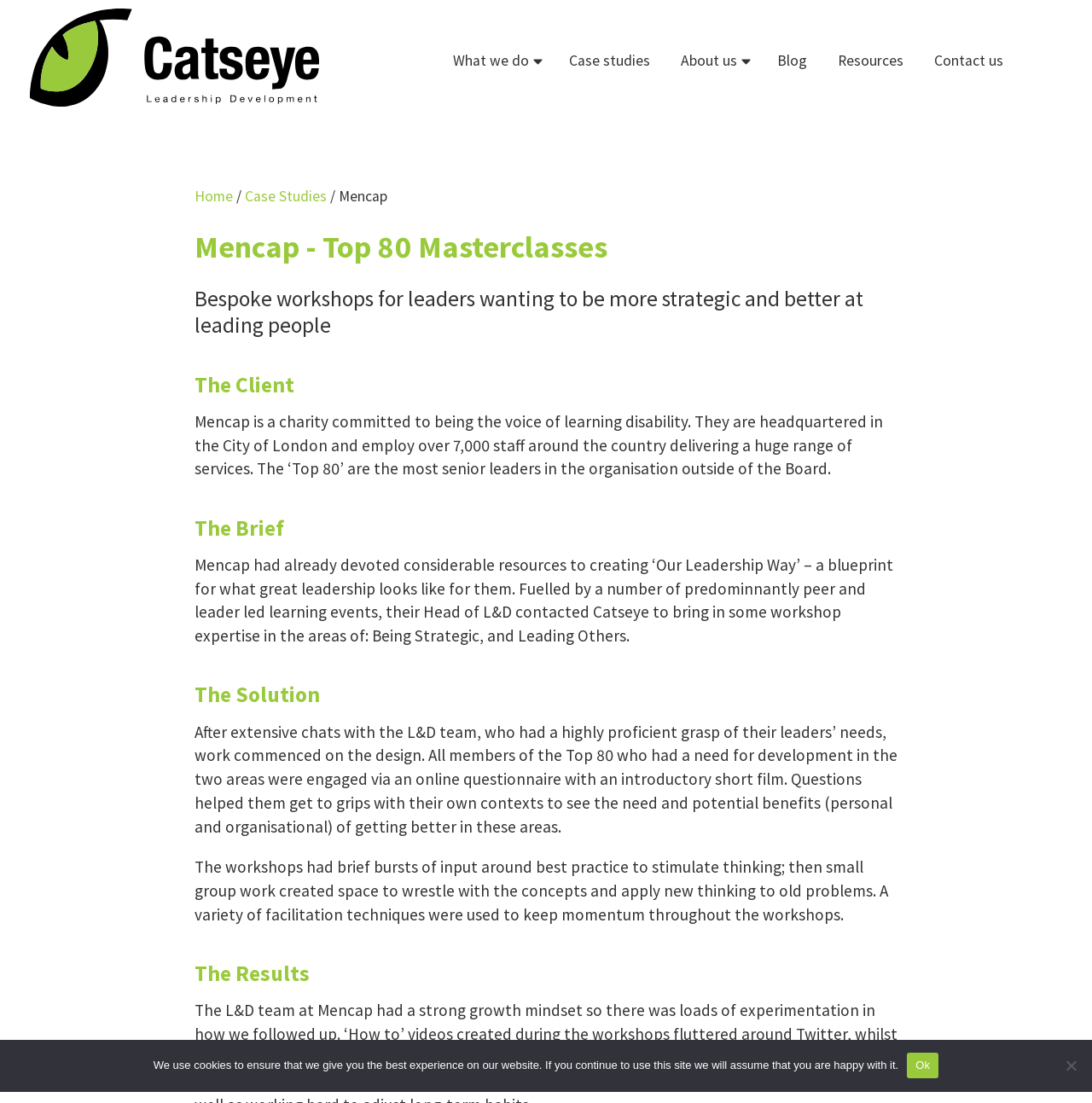Please answer the following question using a single word or phrase: 
What is the name of the leadership development program mentioned on the webpage?

Catseye Leadership Development